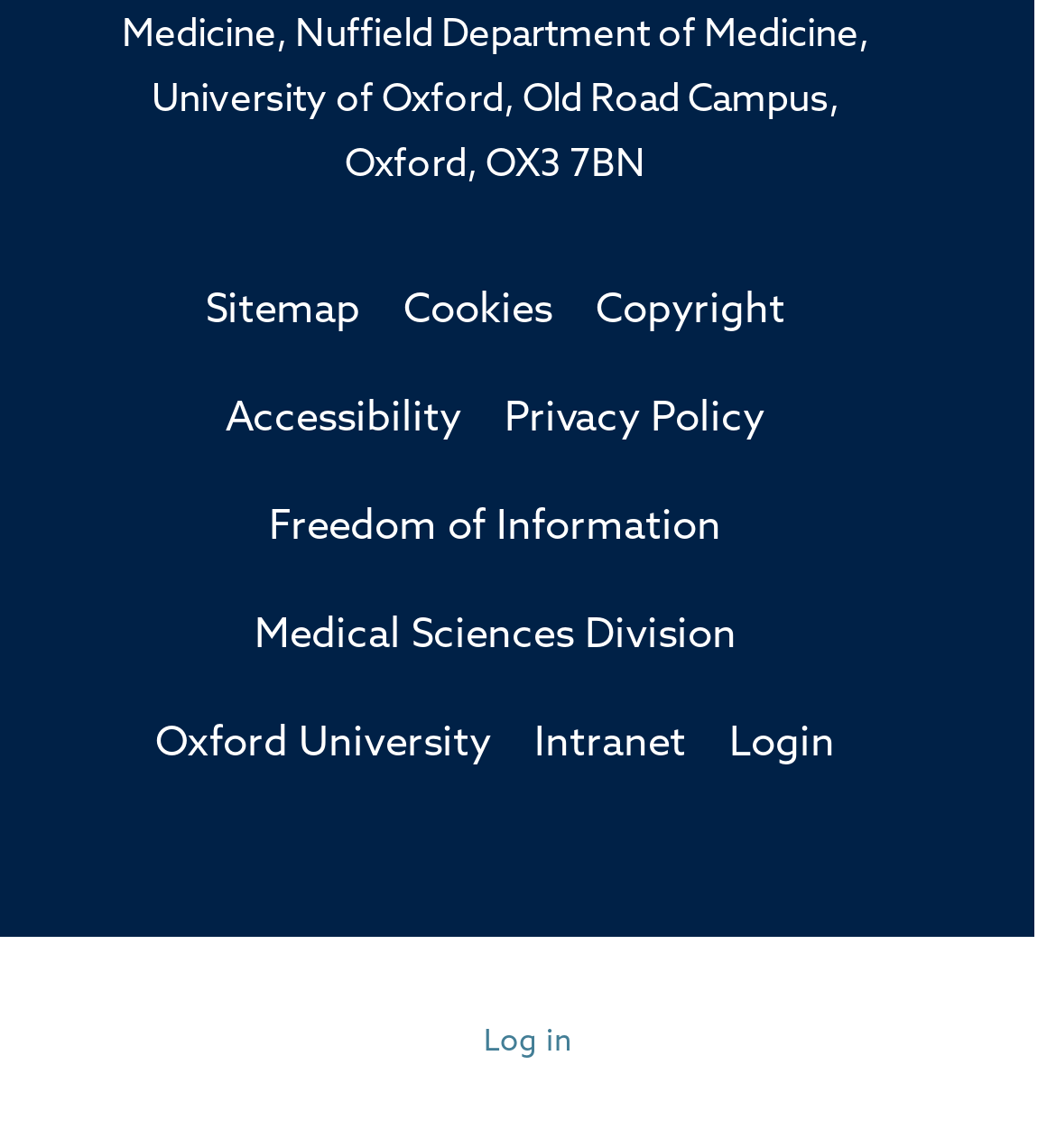Use a single word or phrase to answer the following:
What is the link above 'Medical Sciences Division'?

Accessibility